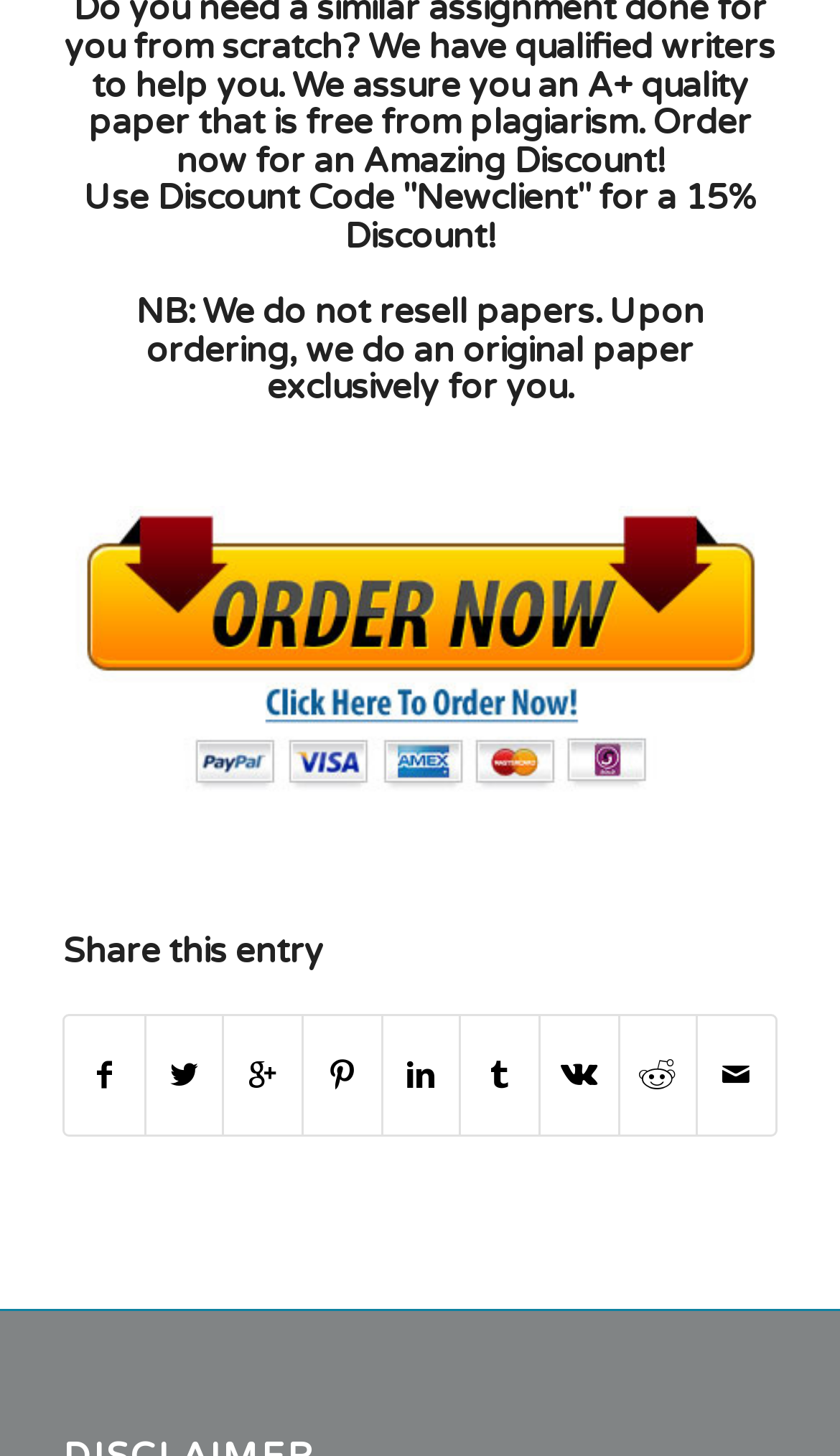Please find the bounding box coordinates for the clickable element needed to perform this instruction: "Click the link at the top".

[0.075, 0.332, 0.925, 0.582]